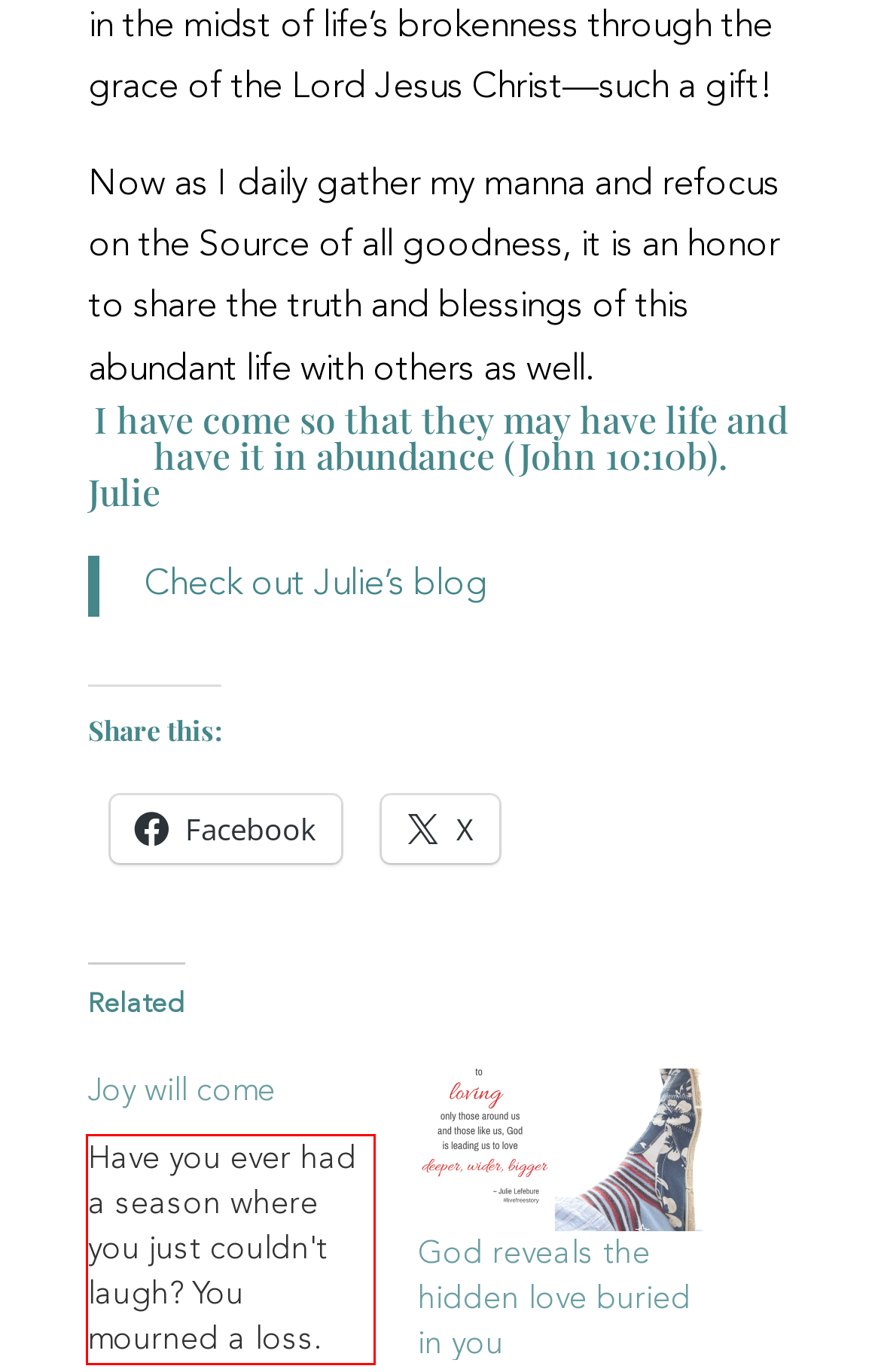You have a screenshot of a webpage with a red bounding box. Use OCR to generate the text contained within this red rectangle.

Have you ever had a season where you just couldn't laugh? You mourned a loss. Whether was a person, or a place, or a loss that you couldn't quite define, it needed to be grieved. And that's not a bad thing. There's a time to mourn. There are things worth…